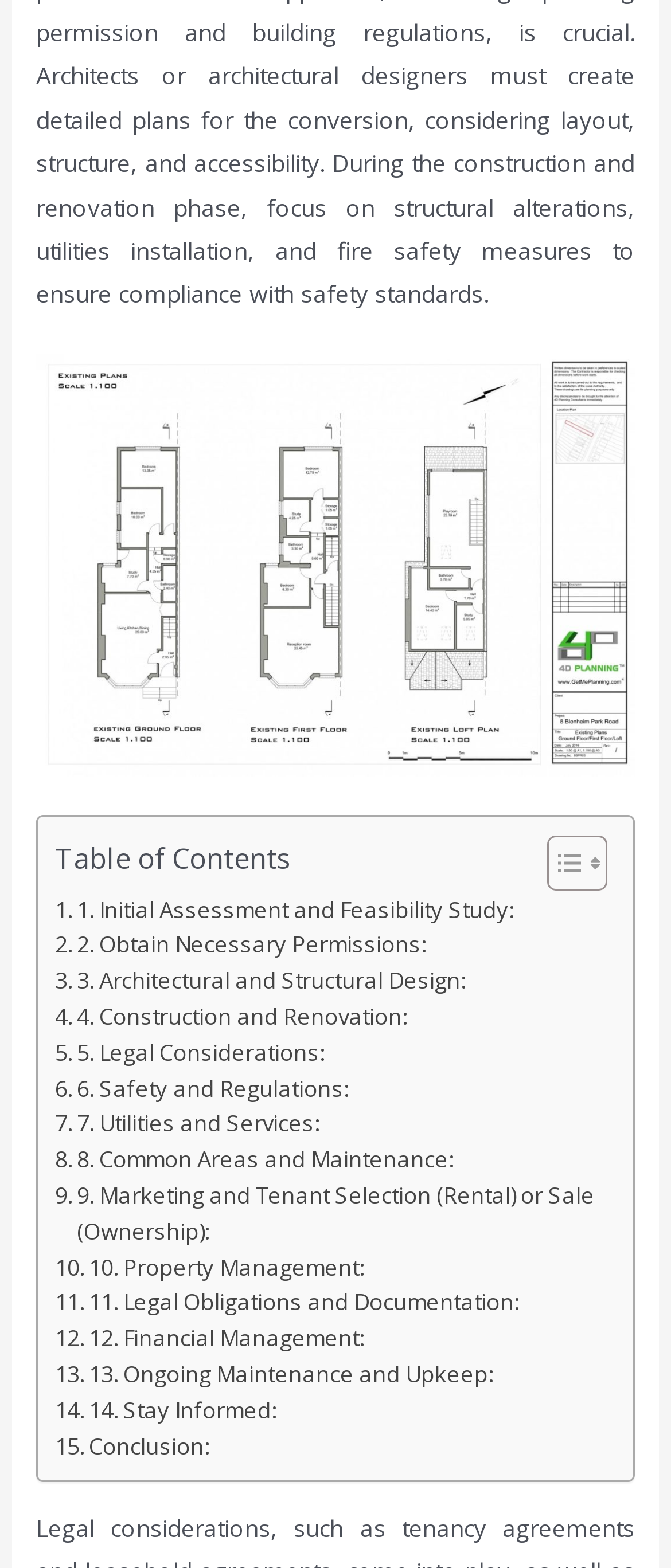Locate the bounding box of the UI element described in the following text: "5. Legal Considerations:".

[0.082, 0.66, 0.484, 0.683]